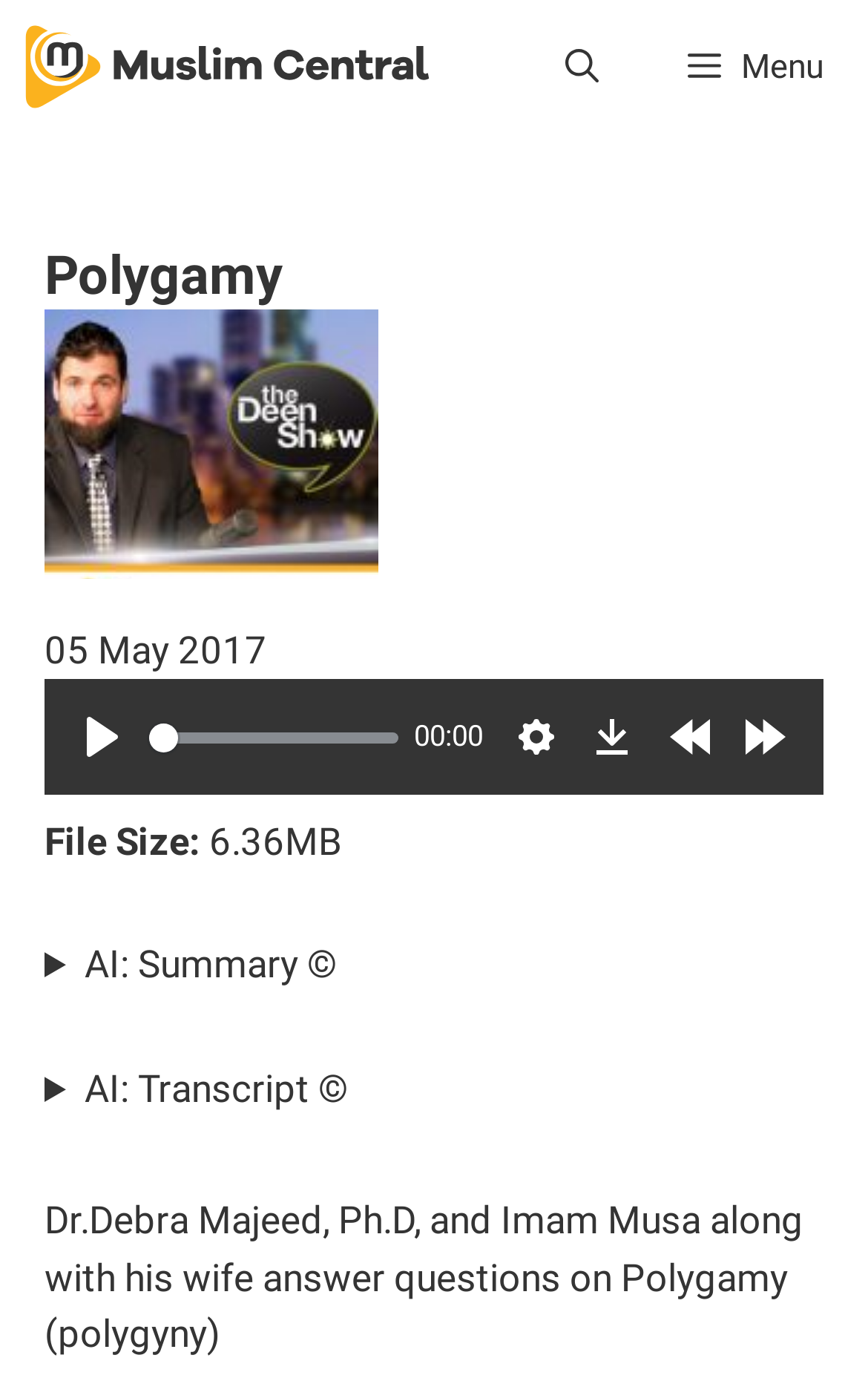Locate the bounding box coordinates of the clickable region necessary to complete the following instruction: "Learn about the company". Provide the coordinates in the format of four float numbers between 0 and 1, i.e., [left, top, right, bottom].

None